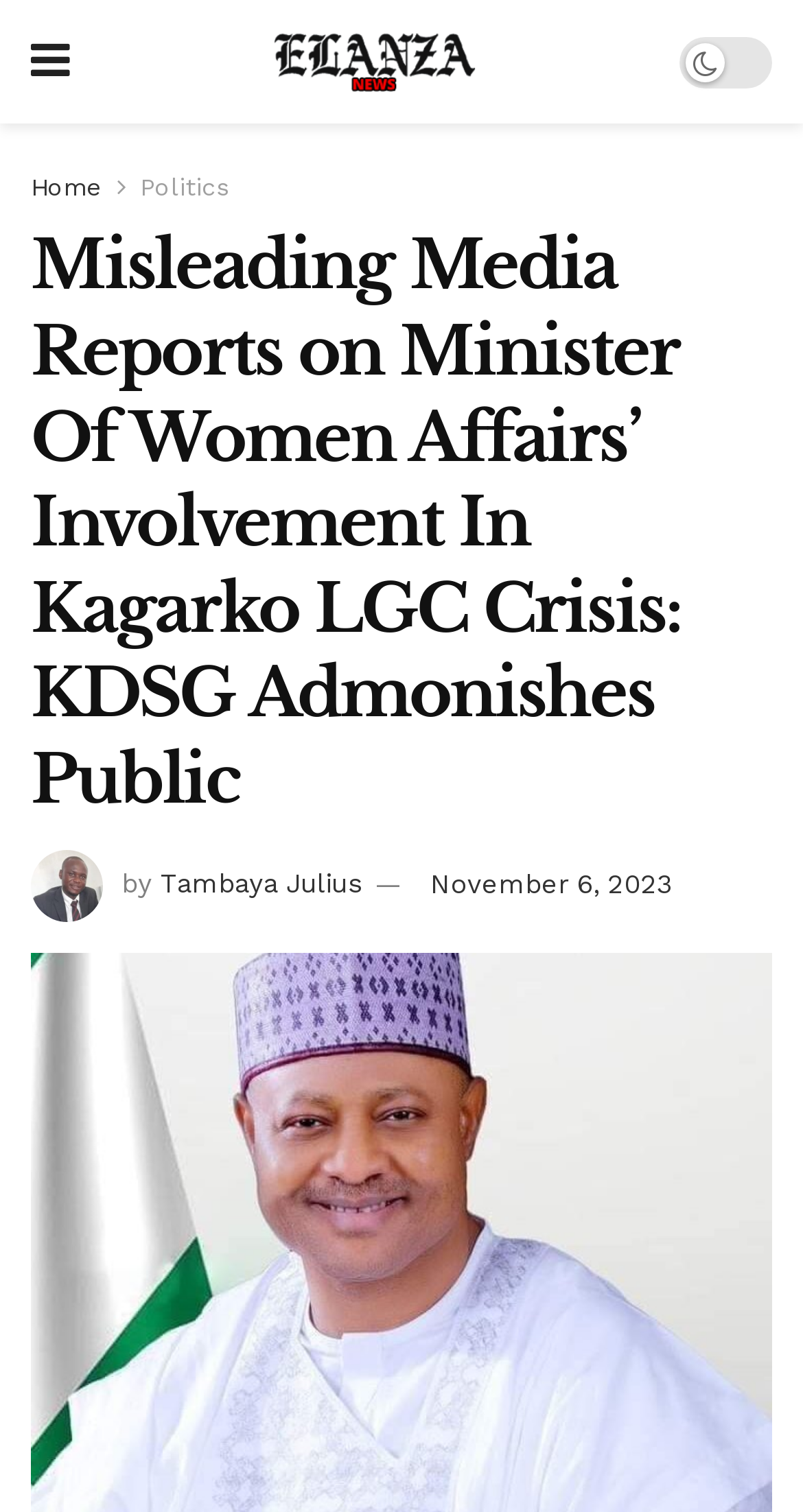What is the topic of the article?
Please give a detailed answer to the question using the information shown in the image.

I found the answer by looking at the link element with the text 'Politics', which suggests that the article is related to politics.